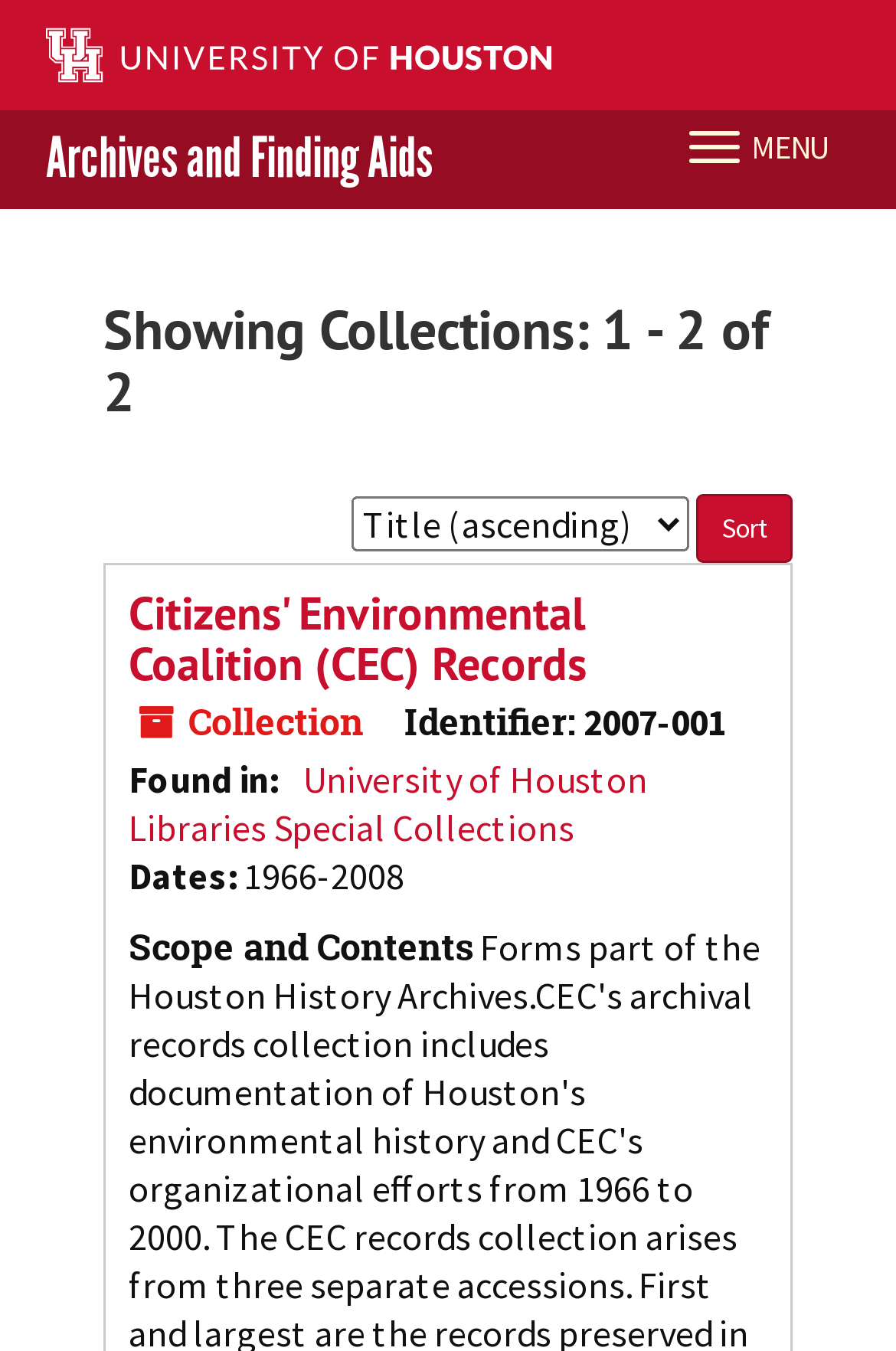With reference to the image, please provide a detailed answer to the following question: What is the scope and contents of the 'Citizens' Environmental Coalition (CEC) Records' collection?

The webpage provides a section titled 'Scope and Contents' for the 'Citizens' Environmental Coalition (CEC) Records' collection, but it does not provide any specific information about the scope and contents.